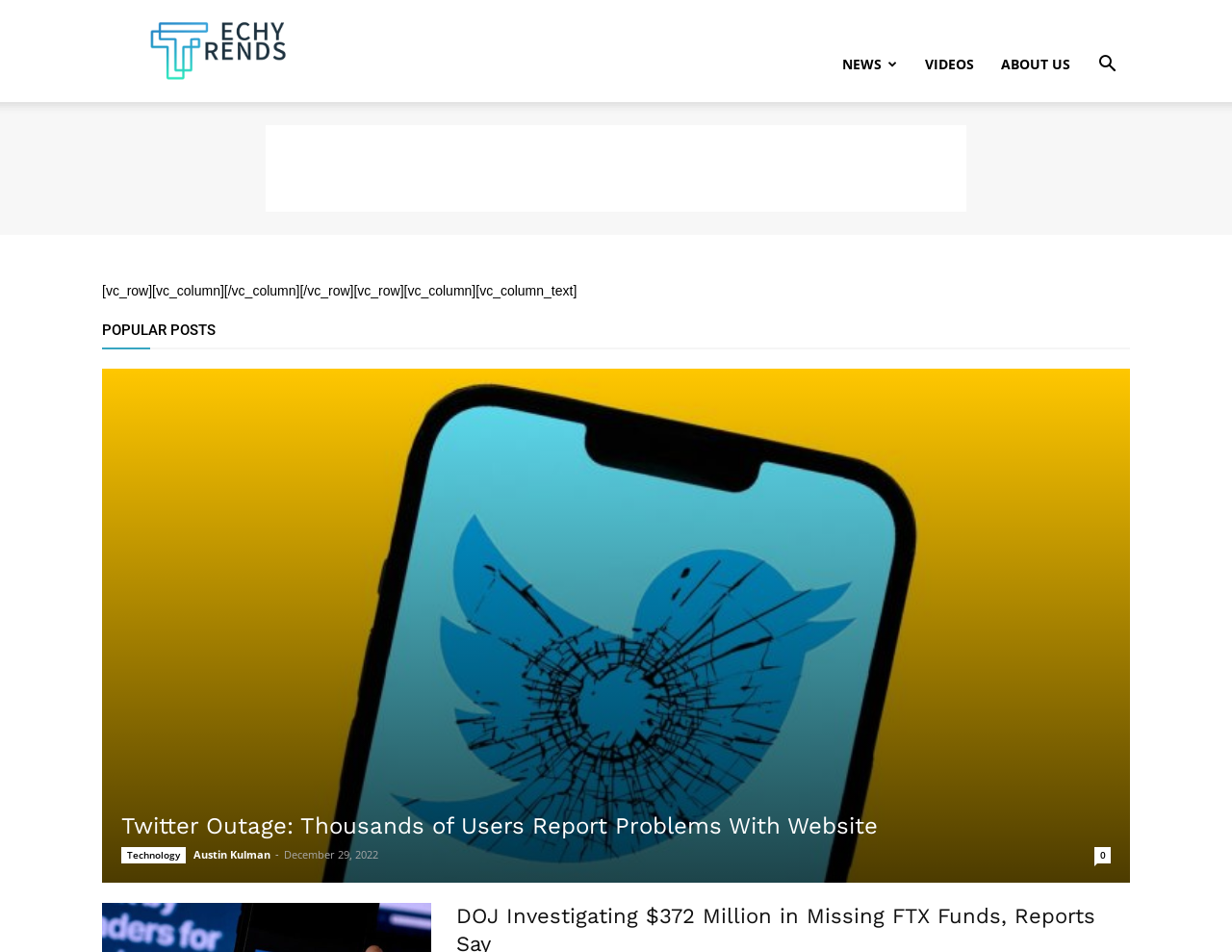Identify the bounding box coordinates of the section to be clicked to complete the task described by the following instruction: "Click on the 'VIDEOS' link". The coordinates should be four float numbers between 0 and 1, formatted as [left, top, right, bottom].

[0.74, 0.028, 0.802, 0.107]